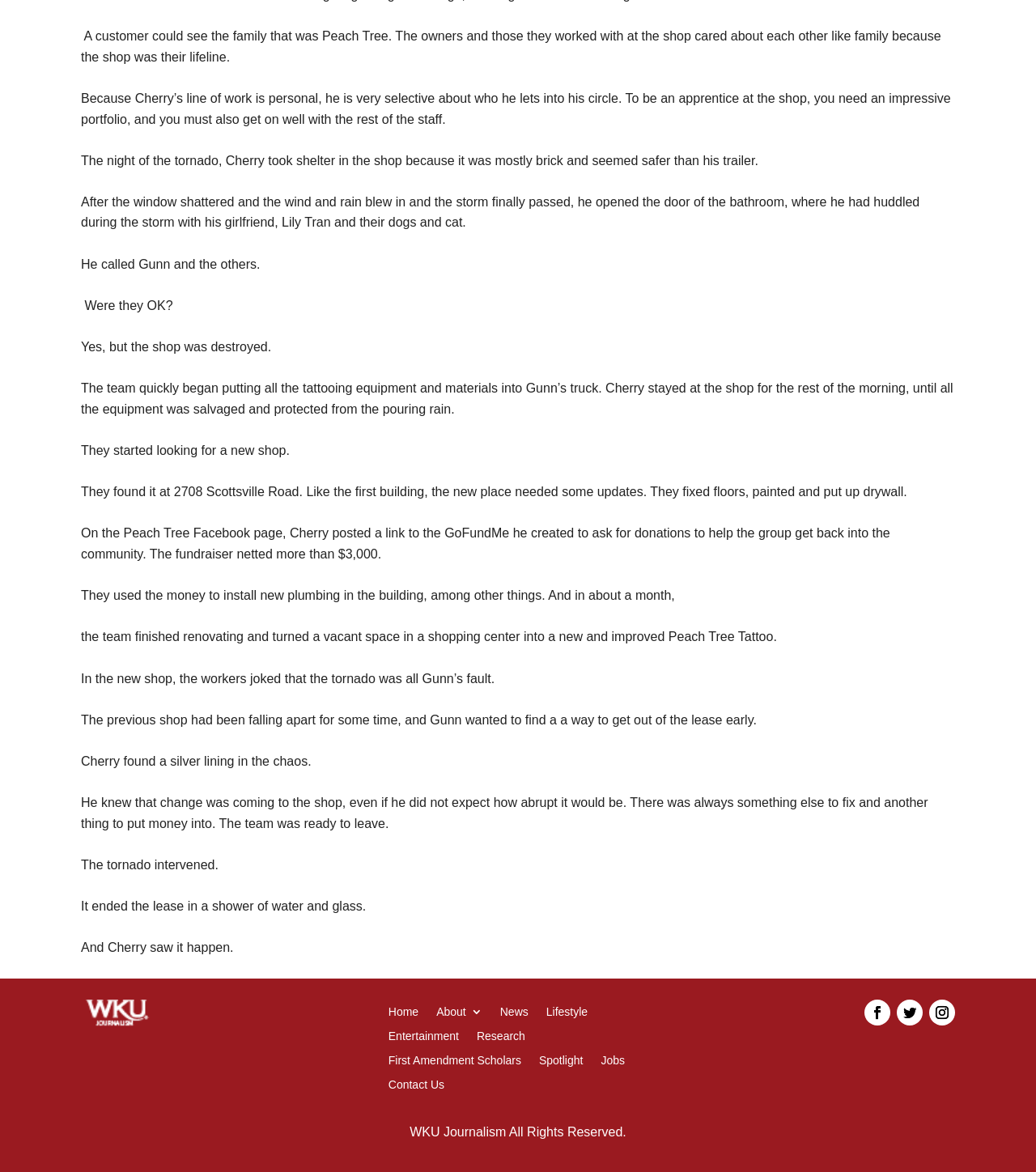Look at the image and give a detailed response to the following question: How much money was raised through the GoFundMe campaign?

The text states that the fundraiser netted more than $3,000, which was used to help the group get back into the community.